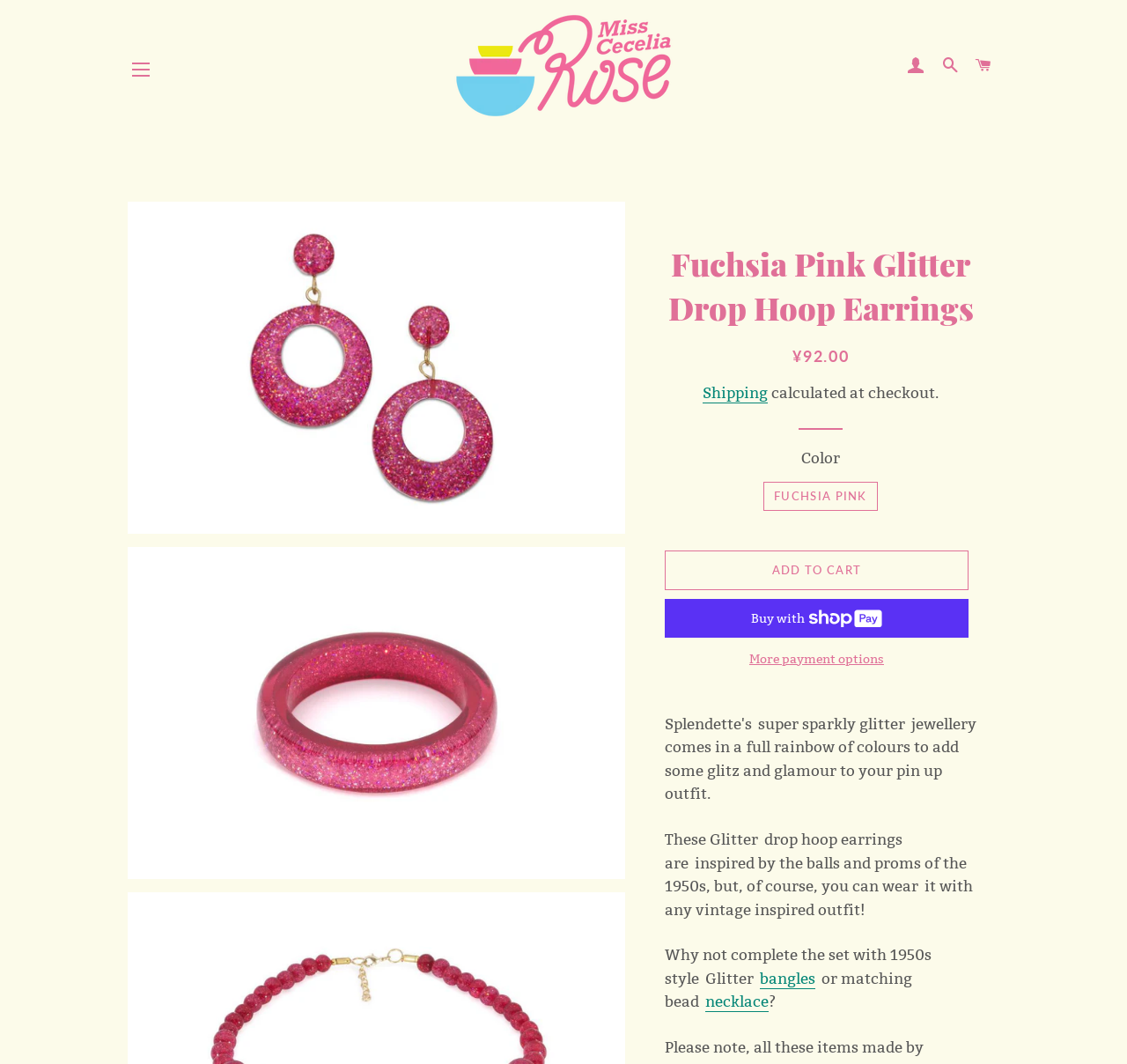Please identify the webpage's heading and generate its text content.

Fuchsia Pink Glitter Drop Hoop Earrings